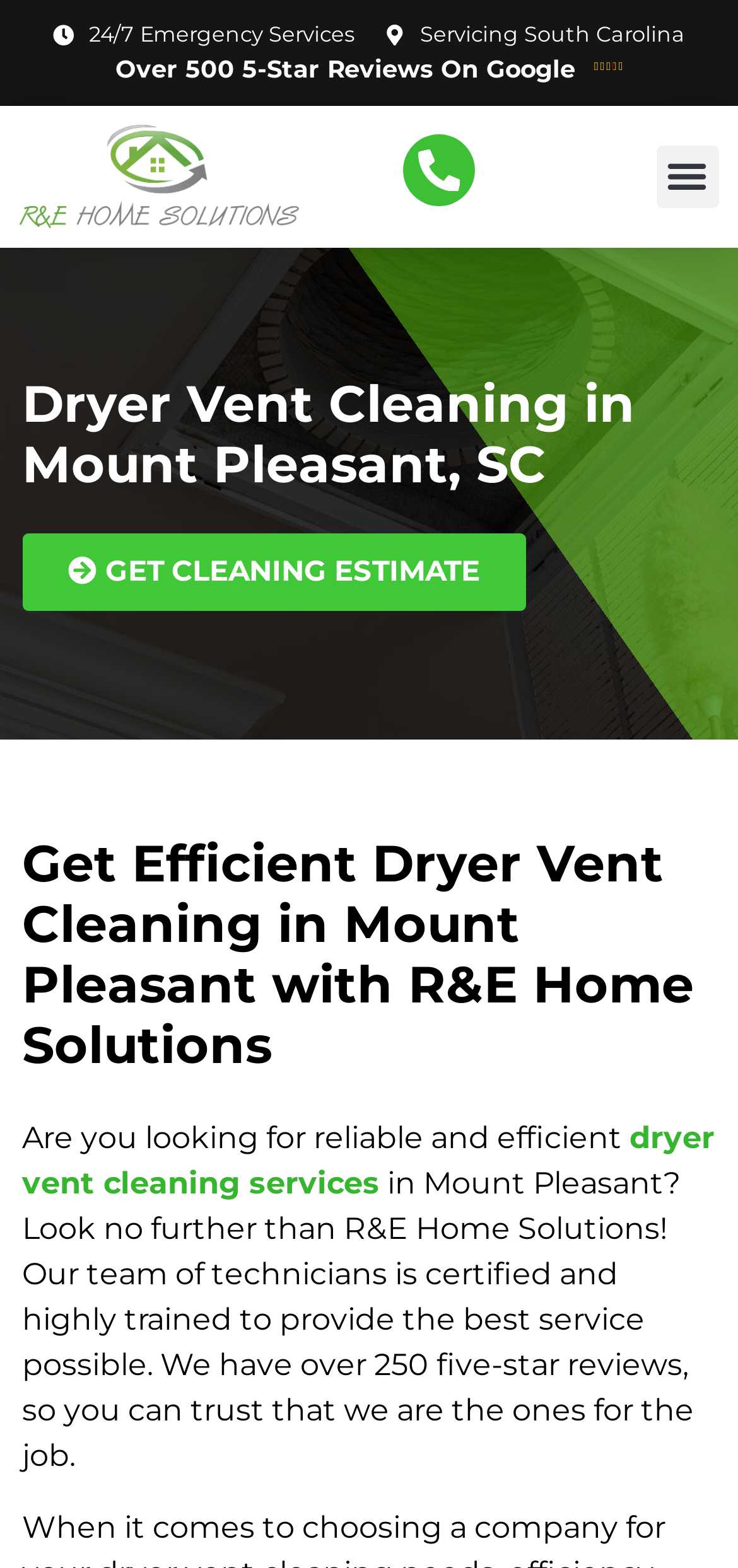Identify the bounding box of the HTML element described here: "Menu". Provide the coordinates as four float numbers between 0 and 1: [left, top, right, bottom].

[0.89, 0.093, 0.974, 0.132]